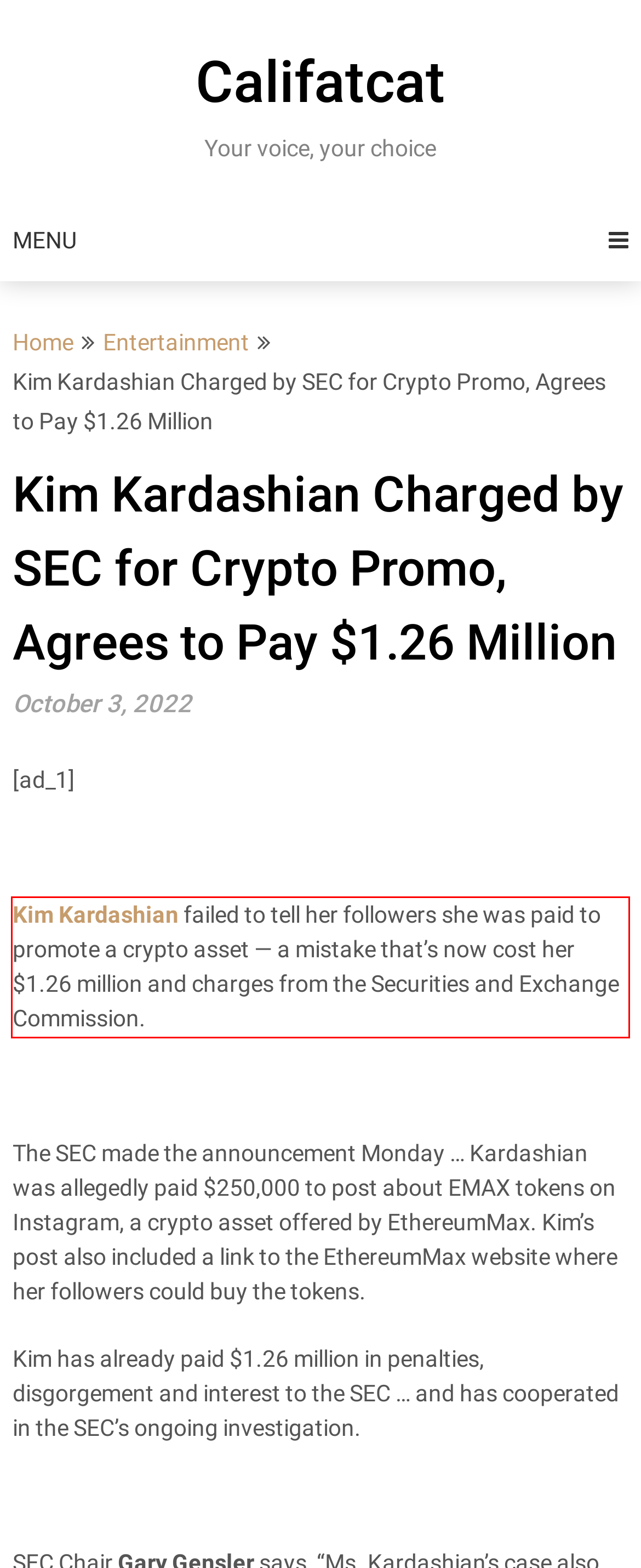Please look at the webpage screenshot and extract the text enclosed by the red bounding box.

Kim Kardashian failed to tell her followers she was paid to promote a crypto asset — a mistake that’s now cost her $1.26 million and charges from the Securities and Exchange Commission.